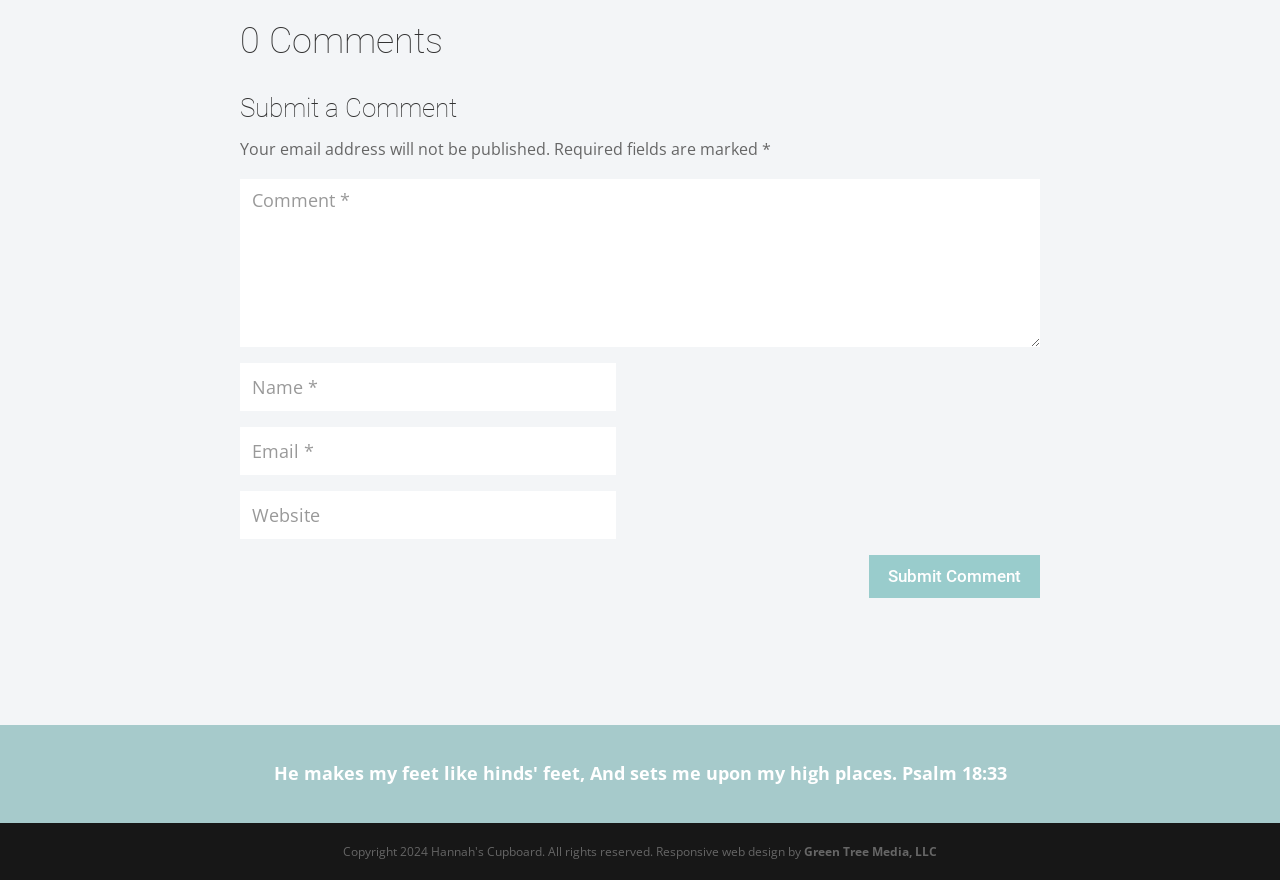What is the meaning of the asterisk symbol?
Look at the webpage screenshot and answer the question with a detailed explanation.

The asterisk symbol is located next to the labels of some textboxes, such as 'Comment' and 'Name'. This symbol is commonly used to indicate that a field is required, meaning that users must enter information in that field to proceed.